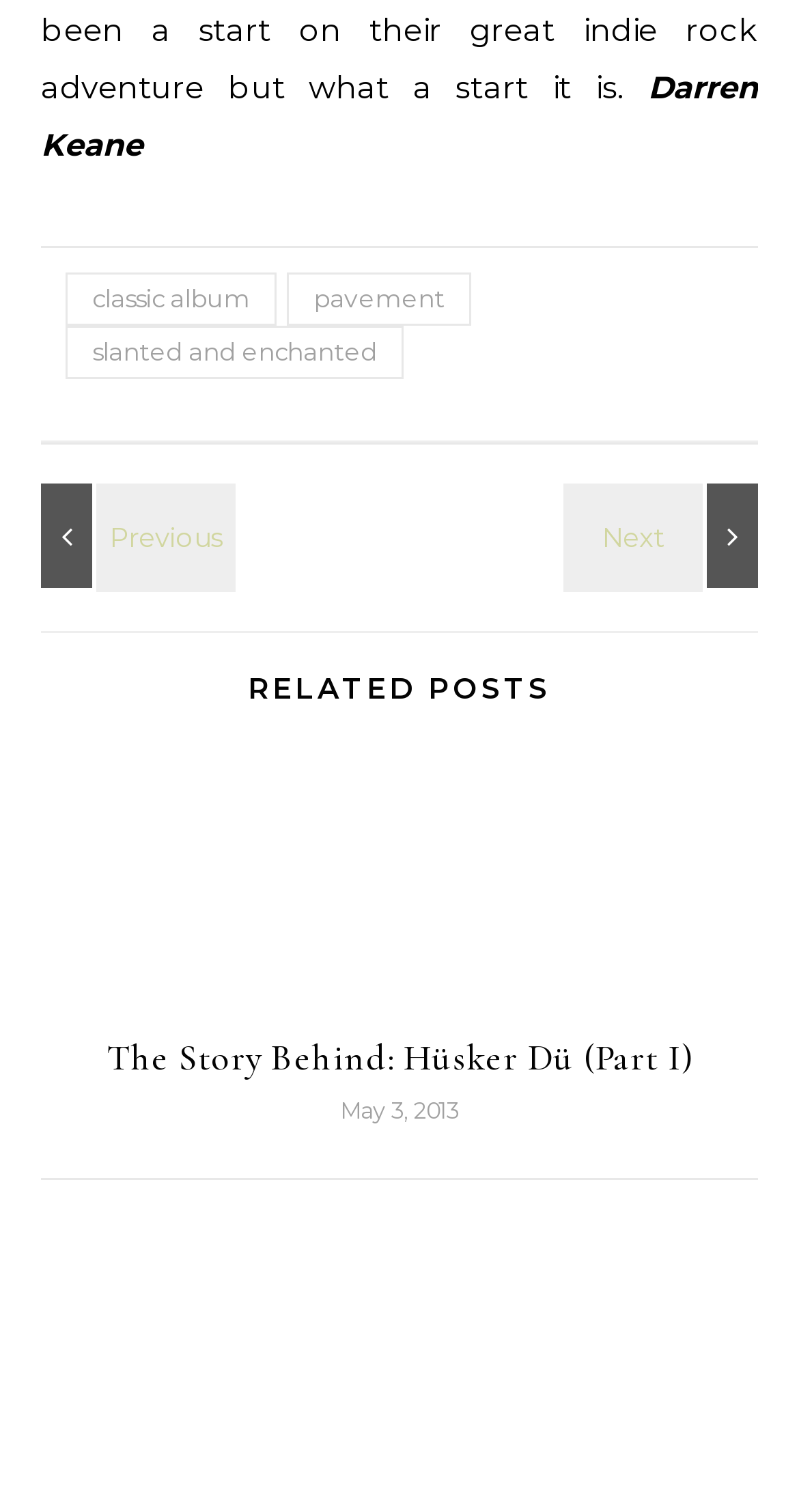What is the category of the related post?
From the screenshot, supply a one-word or short-phrase answer.

Hüsker Dü